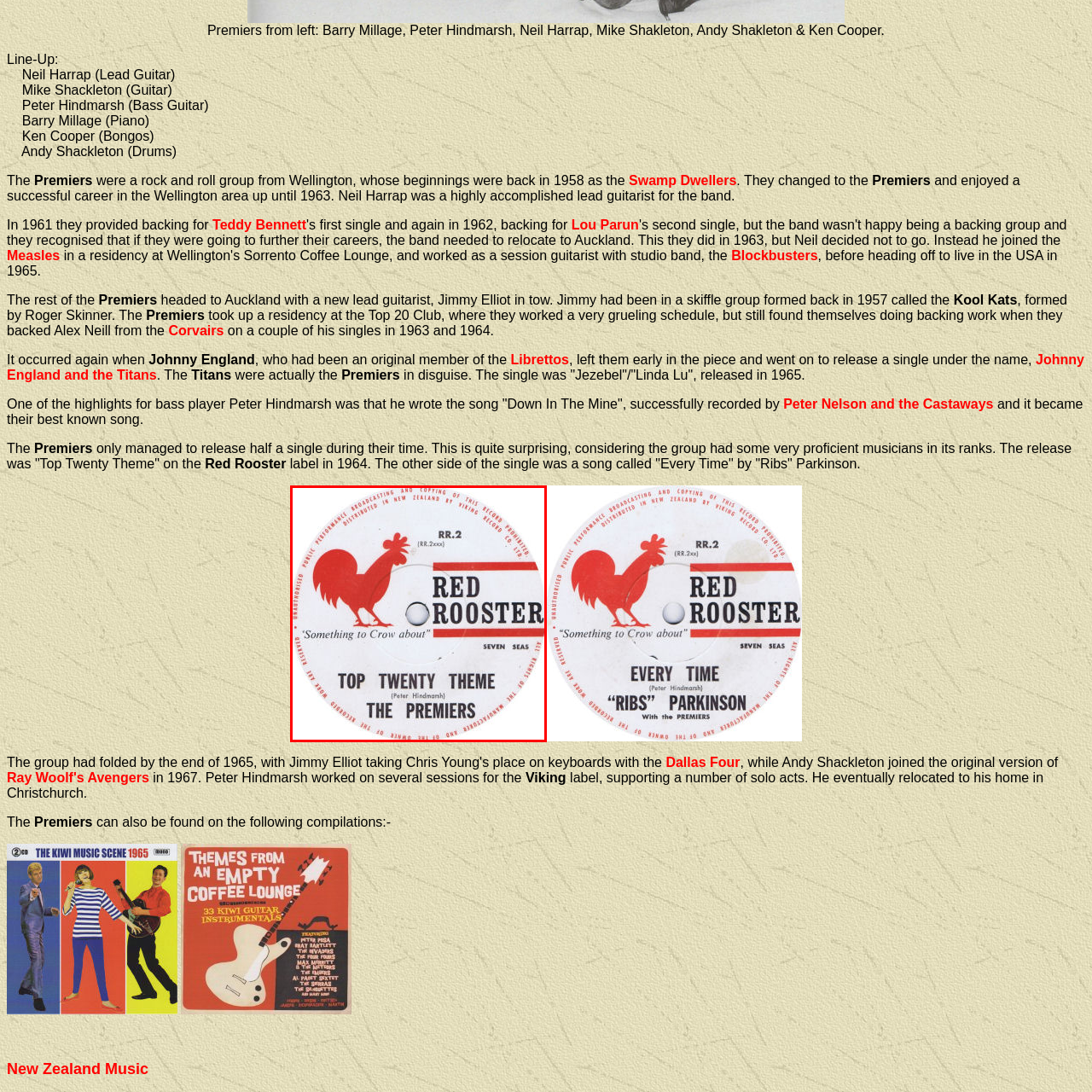What is the title of the song on the record?
Analyze the image within the red frame and provide a concise answer using only one word or a short phrase.

Top Twenty Theme